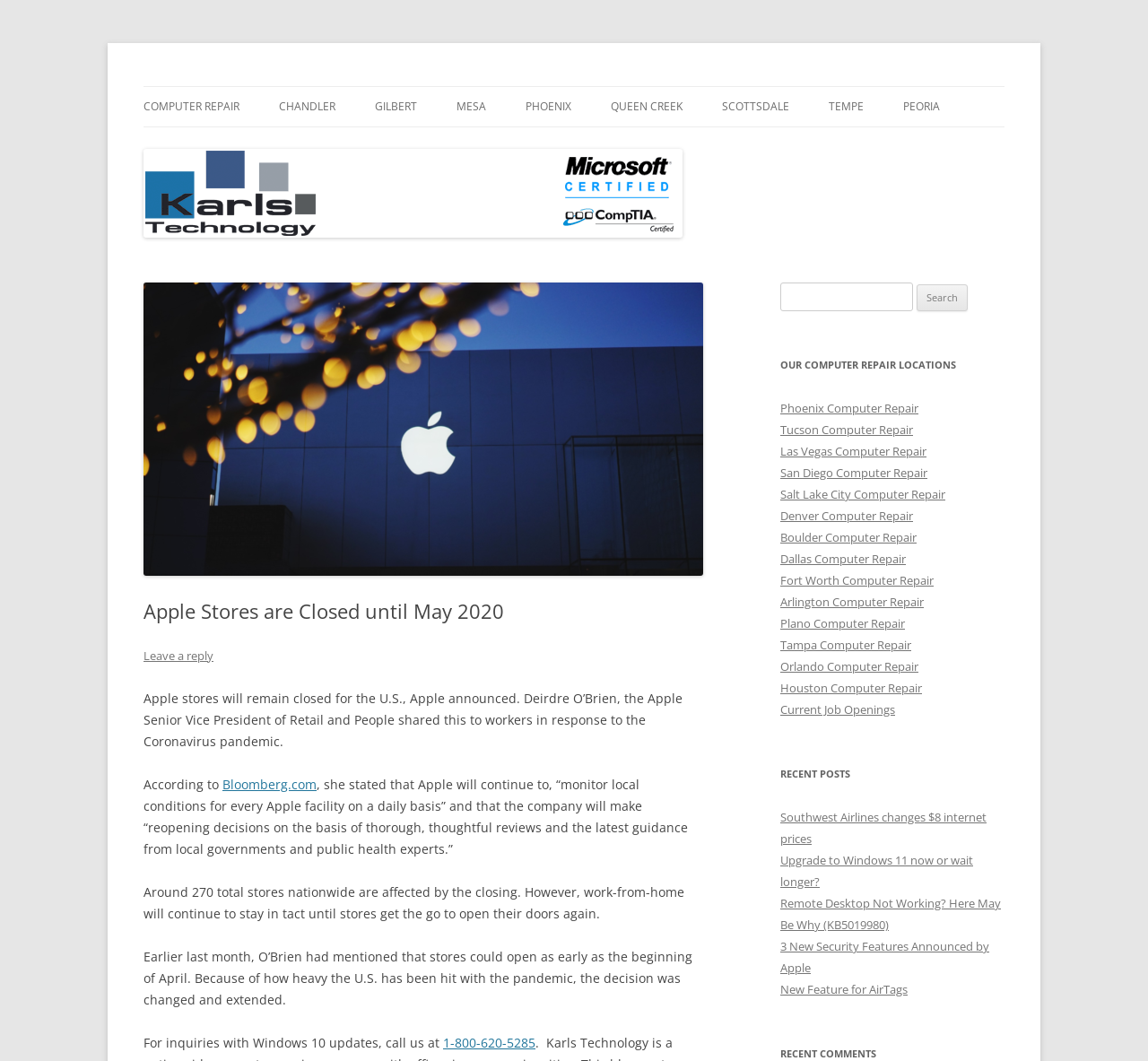Please pinpoint the bounding box coordinates for the region I should click to adhere to this instruction: "Click on the 'COMPUTER REPAIR' link".

[0.125, 0.082, 0.209, 0.119]